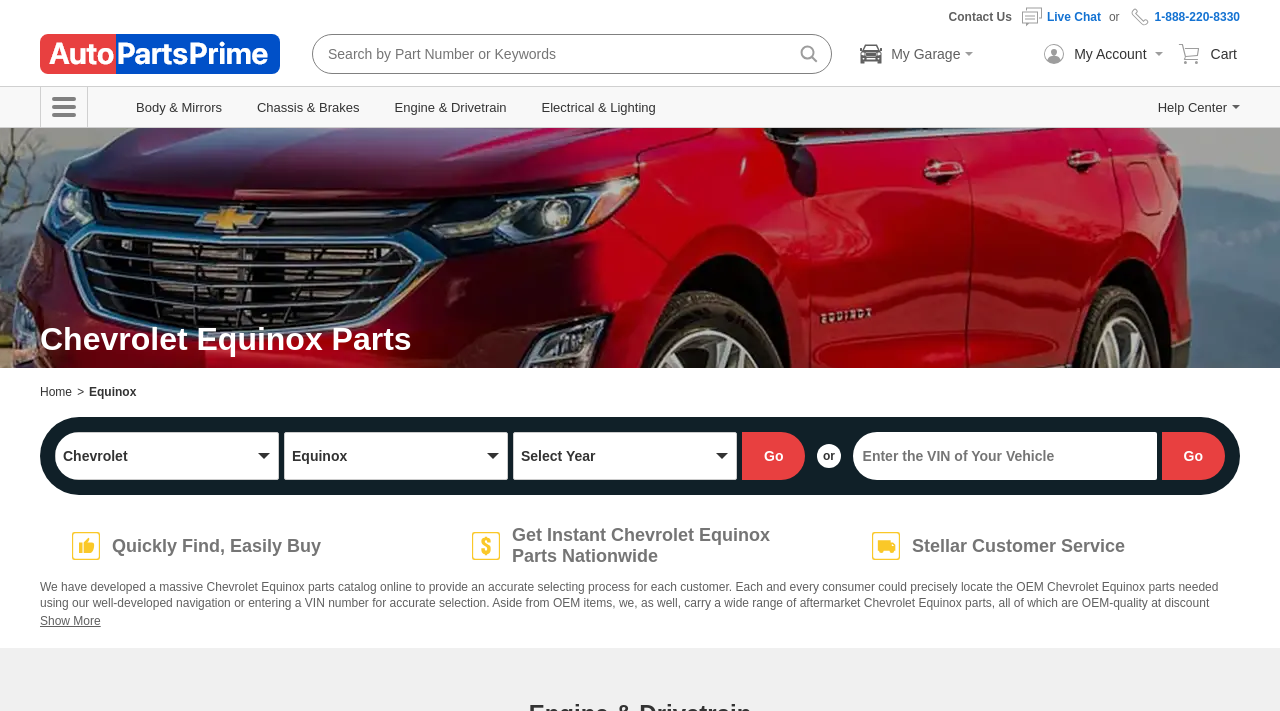Locate the bounding box coordinates of the clickable region to complete the following instruction: "Select year of Chevrolet Equinox."

[0.407, 0.63, 0.465, 0.653]